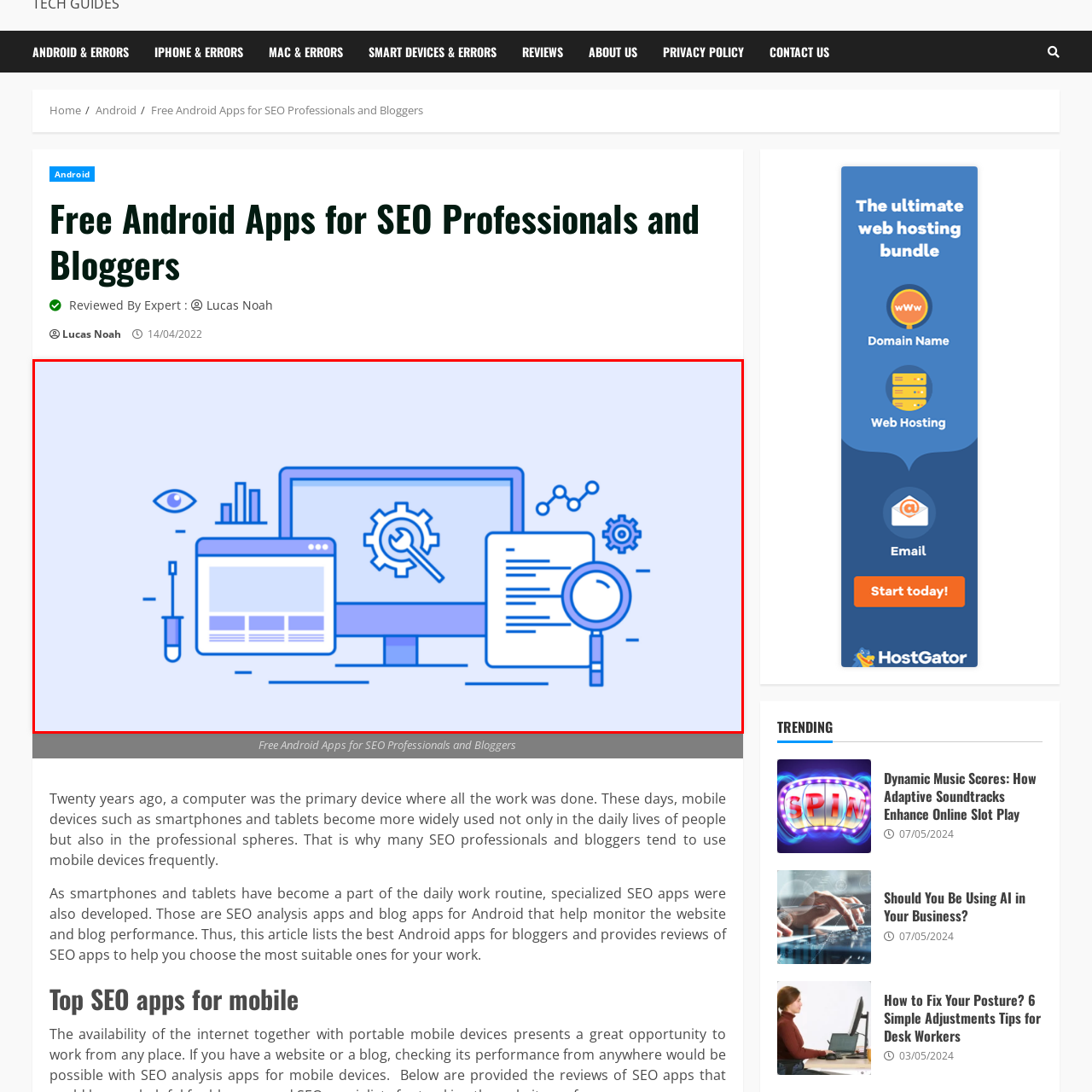Describe meticulously the scene encapsulated by the red boundary in the image.

This illustration presents a sleek, minimalist design showcasing essential elements related to digital optimization and analytics. At the center, a computer monitor displays a gear icon, symbolizing the integration of settings and functionality, which is crucial for improving user experience. To the left, a webpage mockup hints at web design, while a magnifying glass and a clipboard with text on the right suggest detailed analysis and documentation processes. Additional icons, such as a line graph and an eye, represent tracking and monitoring metrics critical to enhancing digital performance. The entire composition, rendered in soft blue tones against a light background, conveys a professional yet approachable theme, ideal for articles discussing SEO tools and digital strategies.